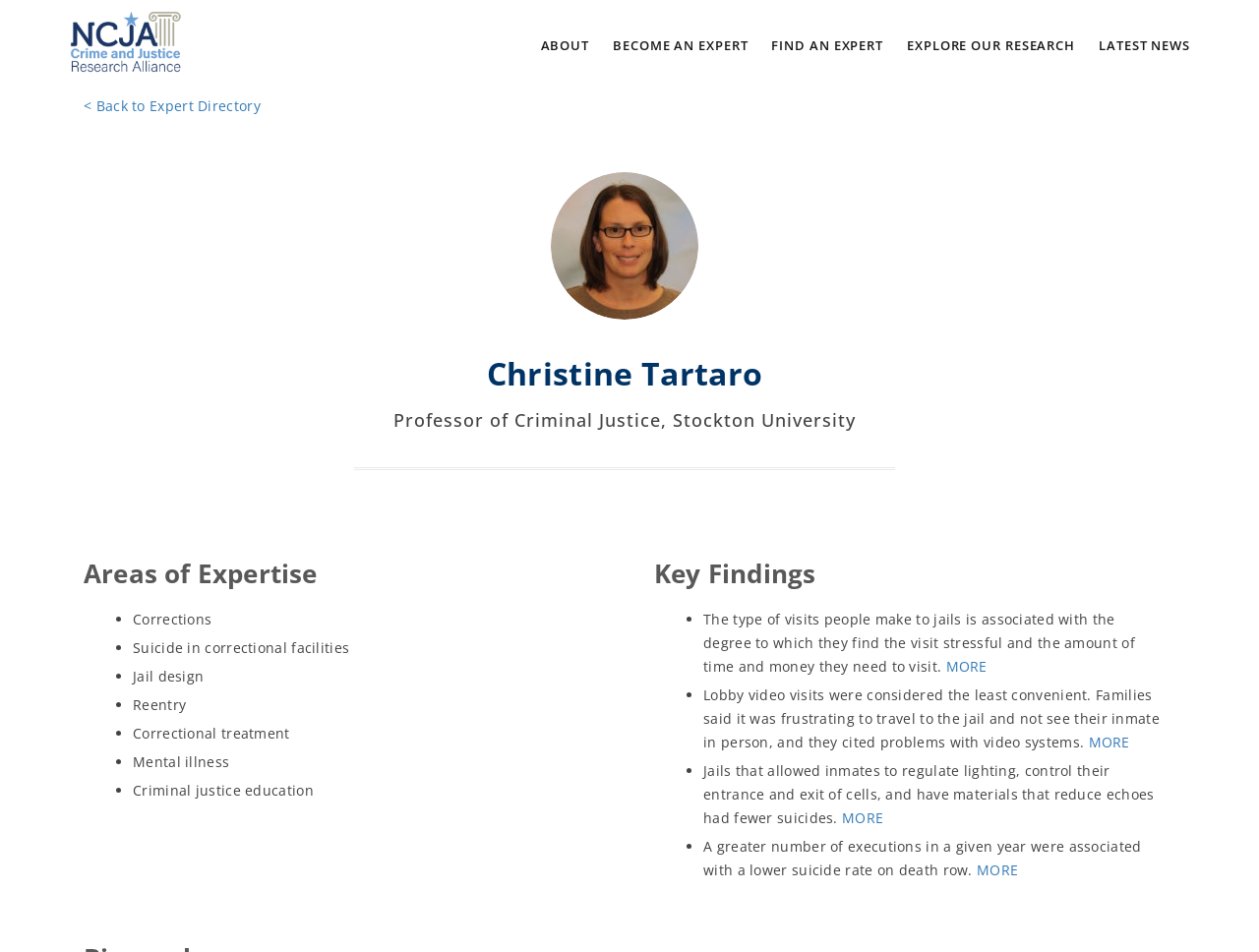Extract the bounding box coordinates of the UI element described by: "Find an Expert". The coordinates should include four float numbers ranging from 0 to 1, e.g., [left, top, right, bottom].

[0.594, 0.0, 0.702, 0.095]